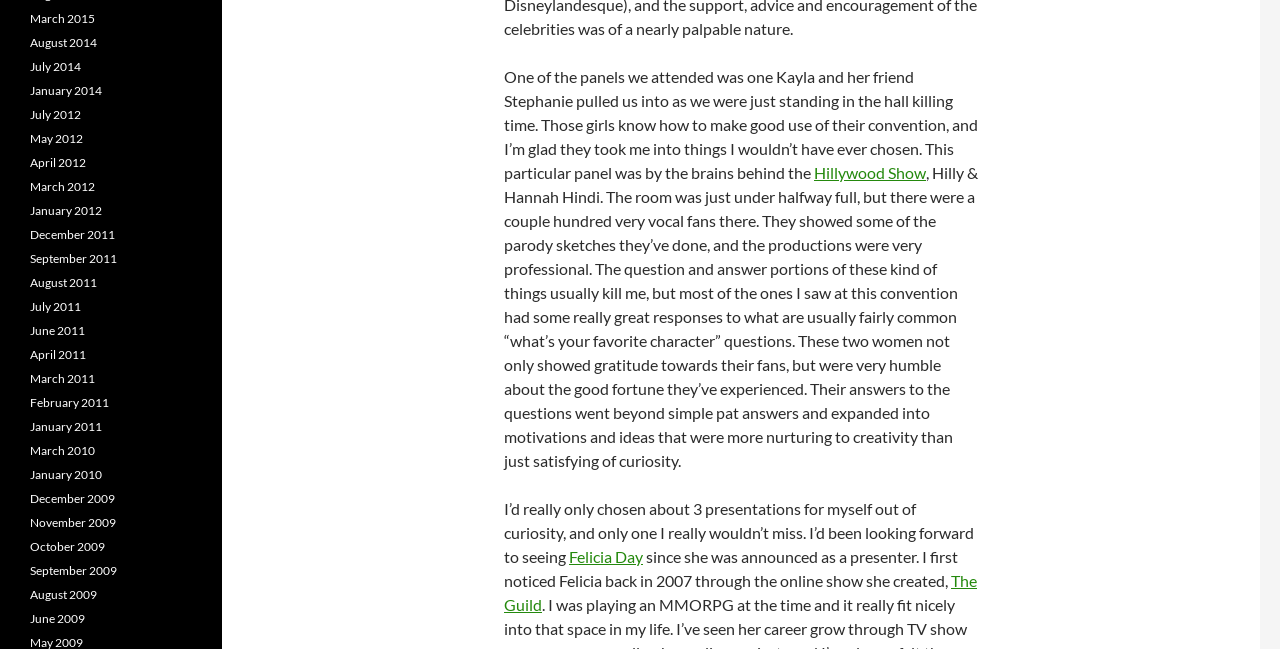Locate the bounding box coordinates of the clickable element to fulfill the following instruction: "View August 2014 archives". Provide the coordinates as four float numbers between 0 and 1 in the format [left, top, right, bottom].

[0.023, 0.054, 0.076, 0.077]